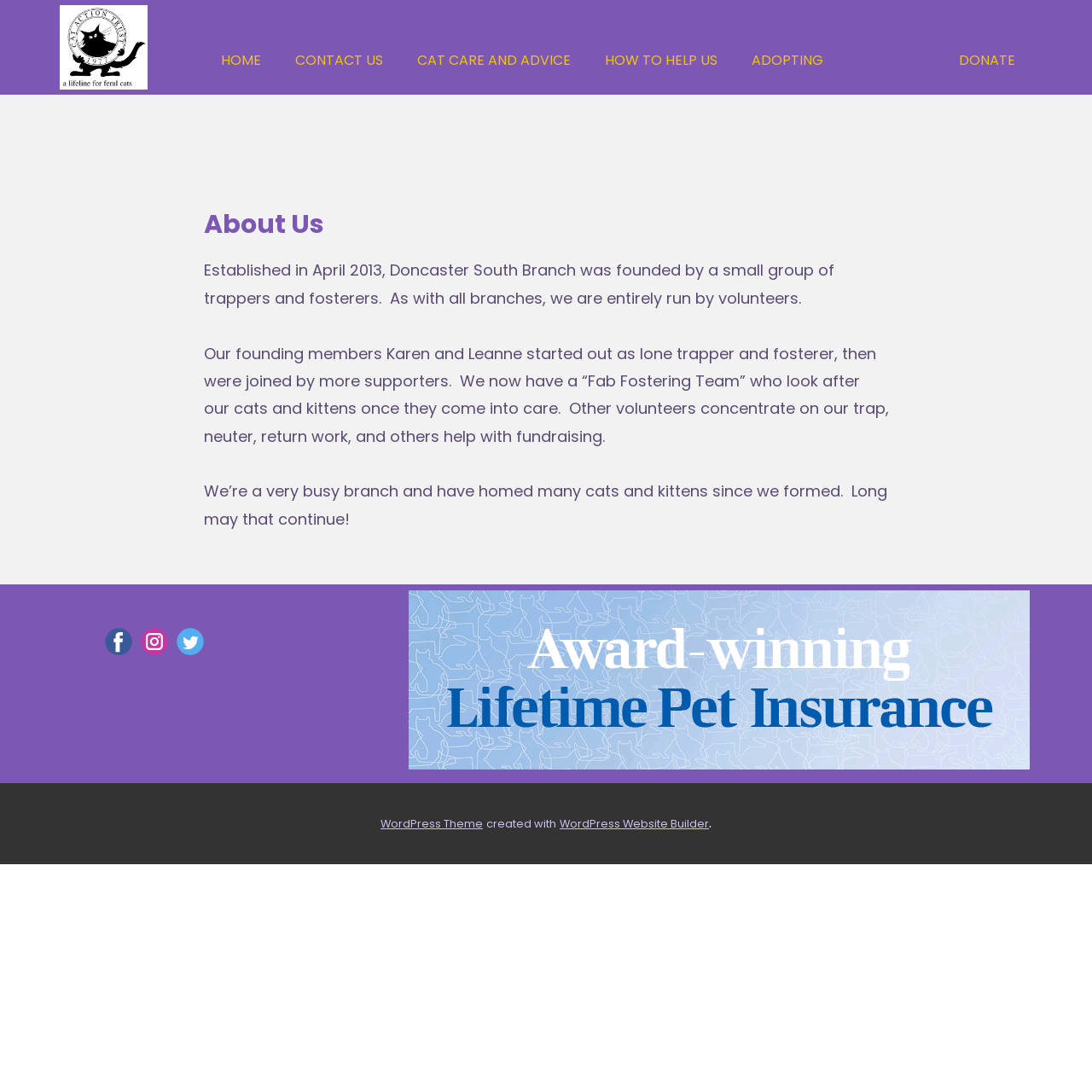Indicate the bounding box coordinates of the element that must be clicked to execute the instruction: "Visit the Facebook page". The coordinates should be given as four float numbers between 0 and 1, i.e., [left, top, right, bottom].

[0.096, 0.575, 0.121, 0.6]